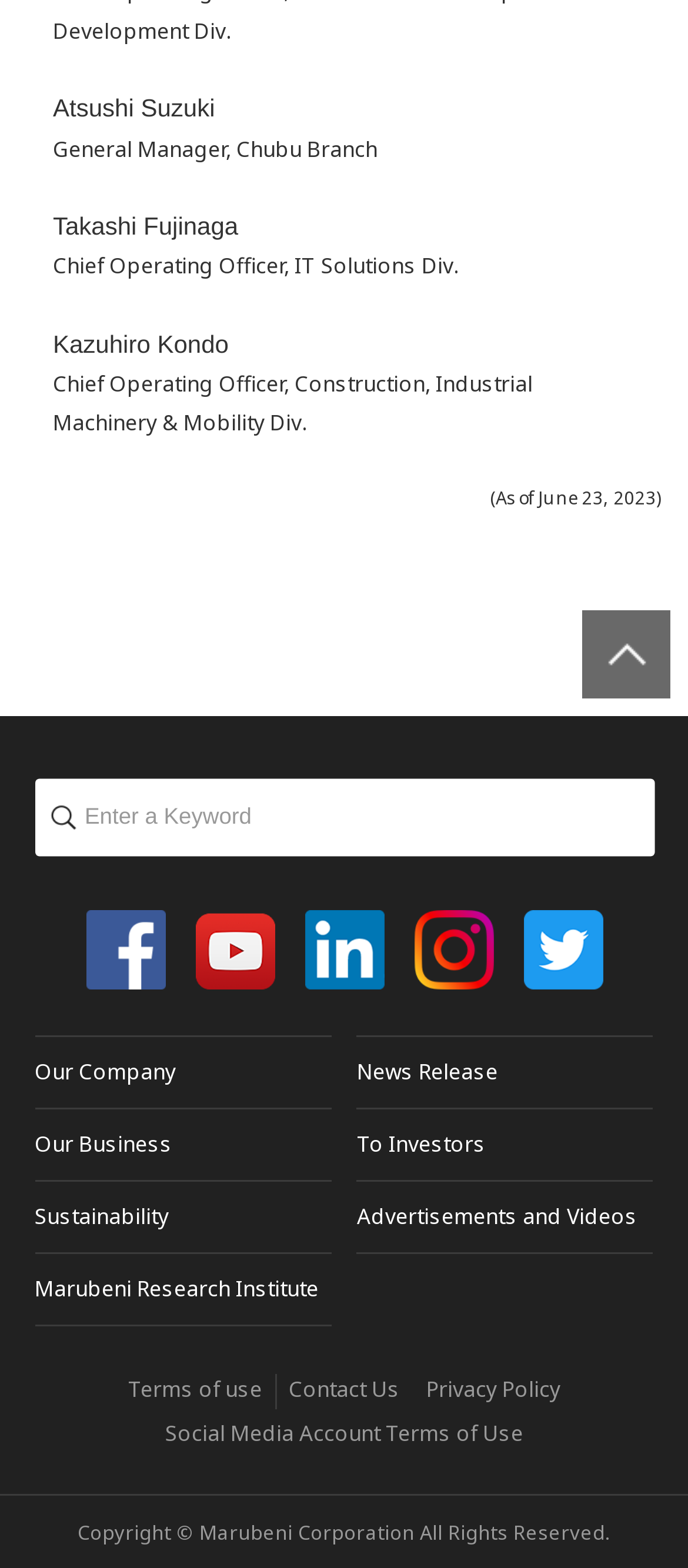Please find and report the bounding box coordinates of the element to click in order to perform the following action: "Search for a keyword". The coordinates should be expressed as four float numbers between 0 and 1, in the format [left, top, right, bottom].

[0.05, 0.496, 0.95, 0.546]